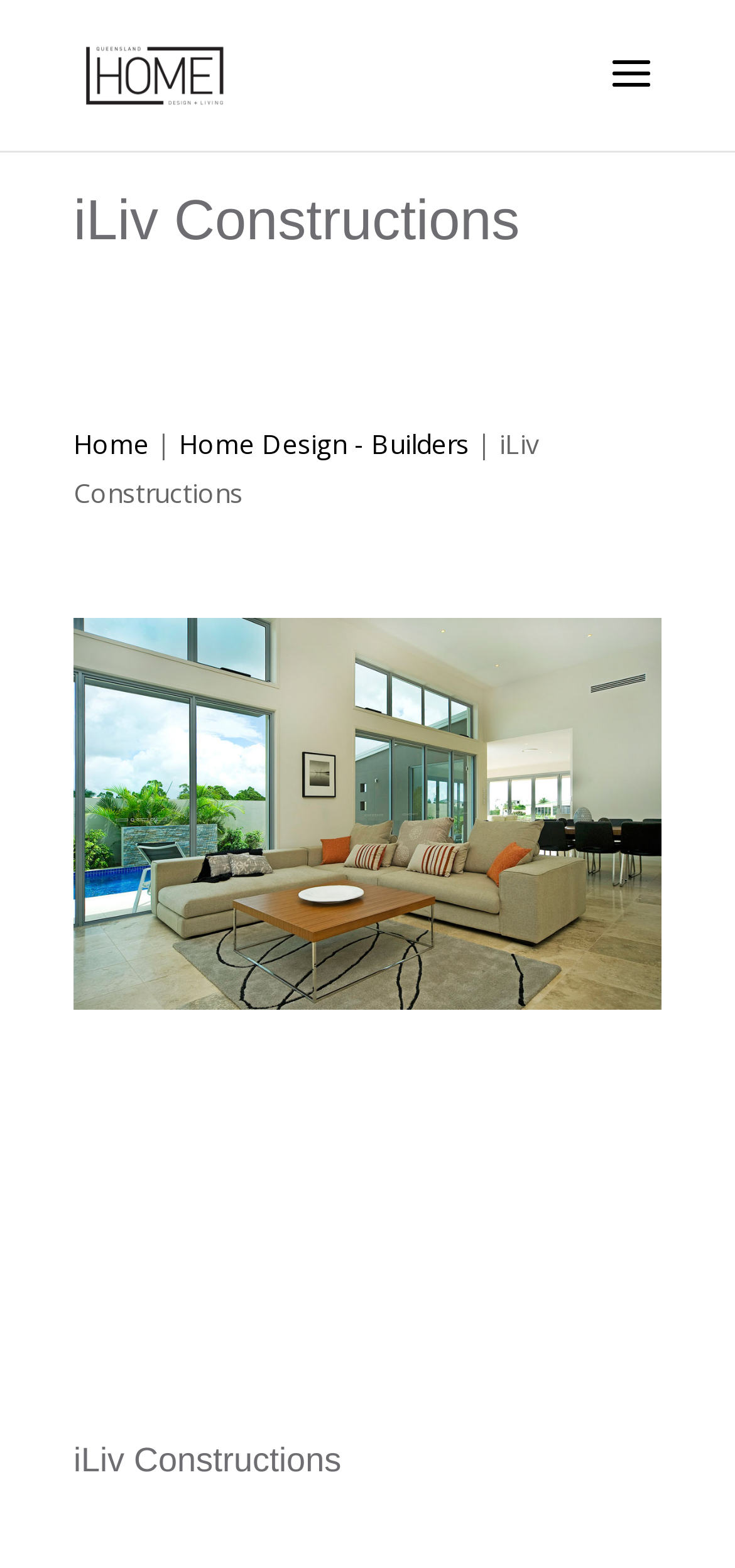Describe all significant elements and features of the webpage.

The webpage is about iLiv Constructions, a family-run business led by Peter Downham with over 30 years of experience in housing. At the top-left corner, there is a link and an image with the text "Queensland Home Design and Living". Below this, a large heading "iLiv Constructions" spans across the top of the page. 

On the left side, there is a navigation menu consisting of three links: "Home", "Home Design - Builders", and another link with no text. These links are separated by vertical lines. The "Home" link is at the top, followed by a vertical line, then the "Home Design - Builders" link, another vertical line, and finally the empty link at the bottom. 

At the bottom of the page, there is another heading "iLiv Constructions", which is smaller than the one at the top.